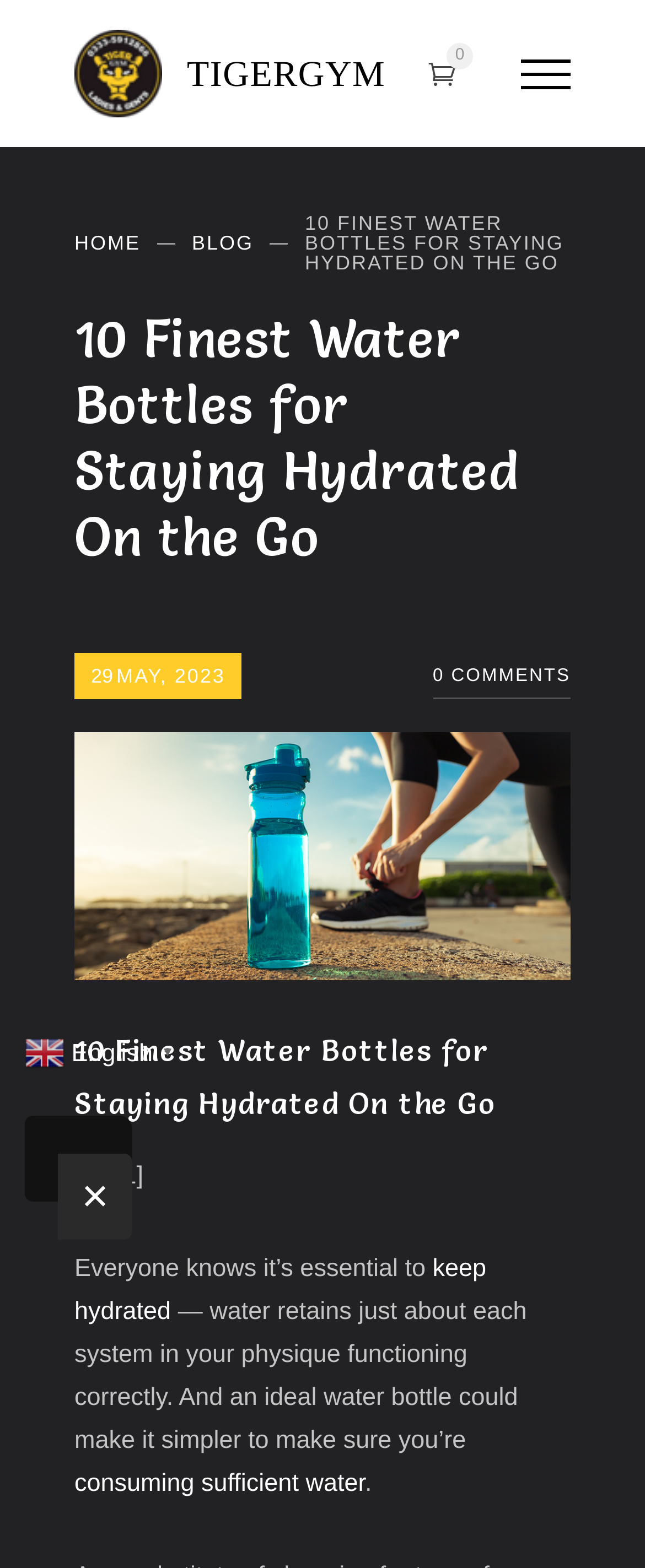Please provide a brief answer to the question using only one word or phrase: 
What is the date of the article?

29 MAY, 2023